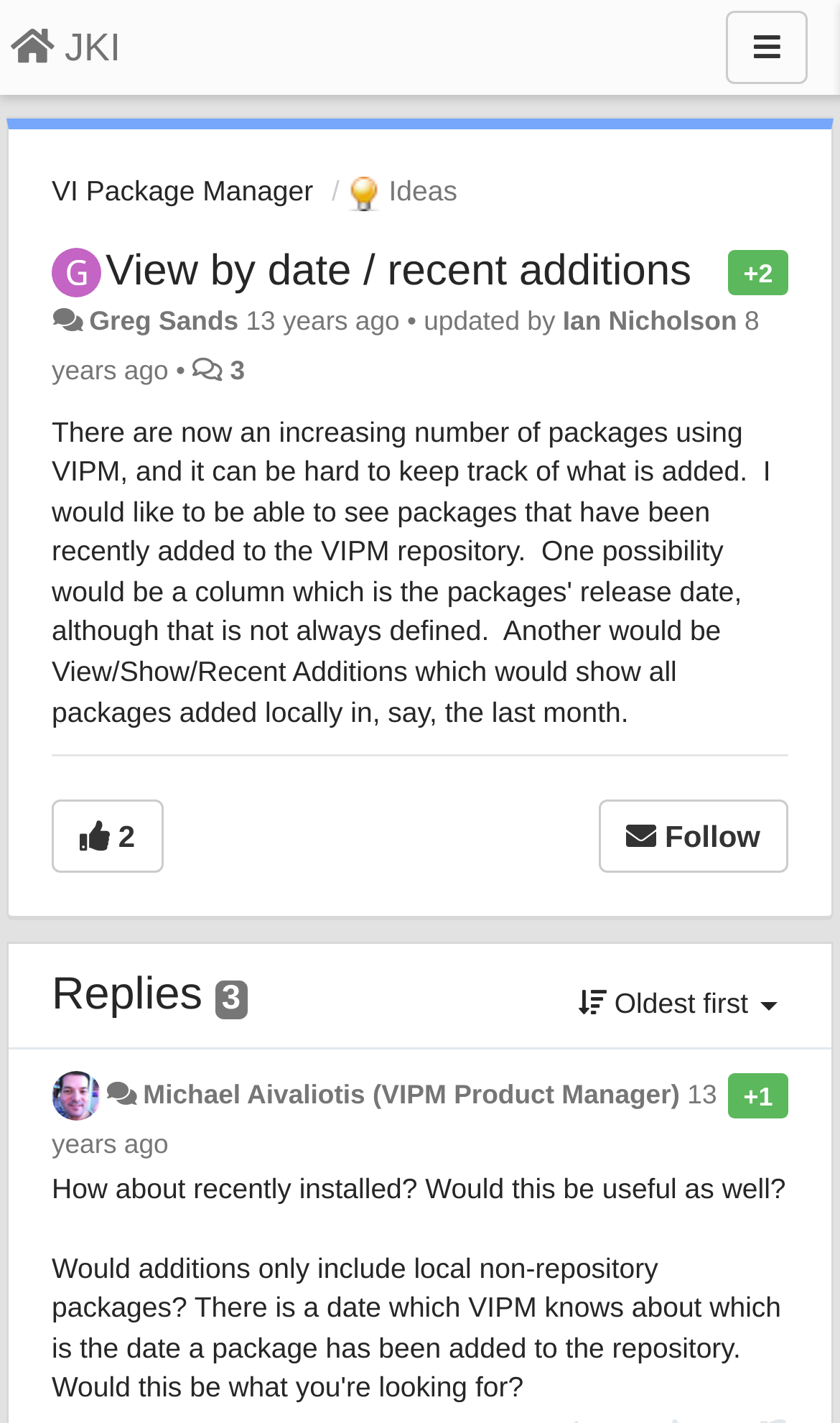Identify the bounding box coordinates of the part that should be clicked to carry out this instruction: "Sort by 'Oldest first'".

[0.676, 0.677, 0.938, 0.735]